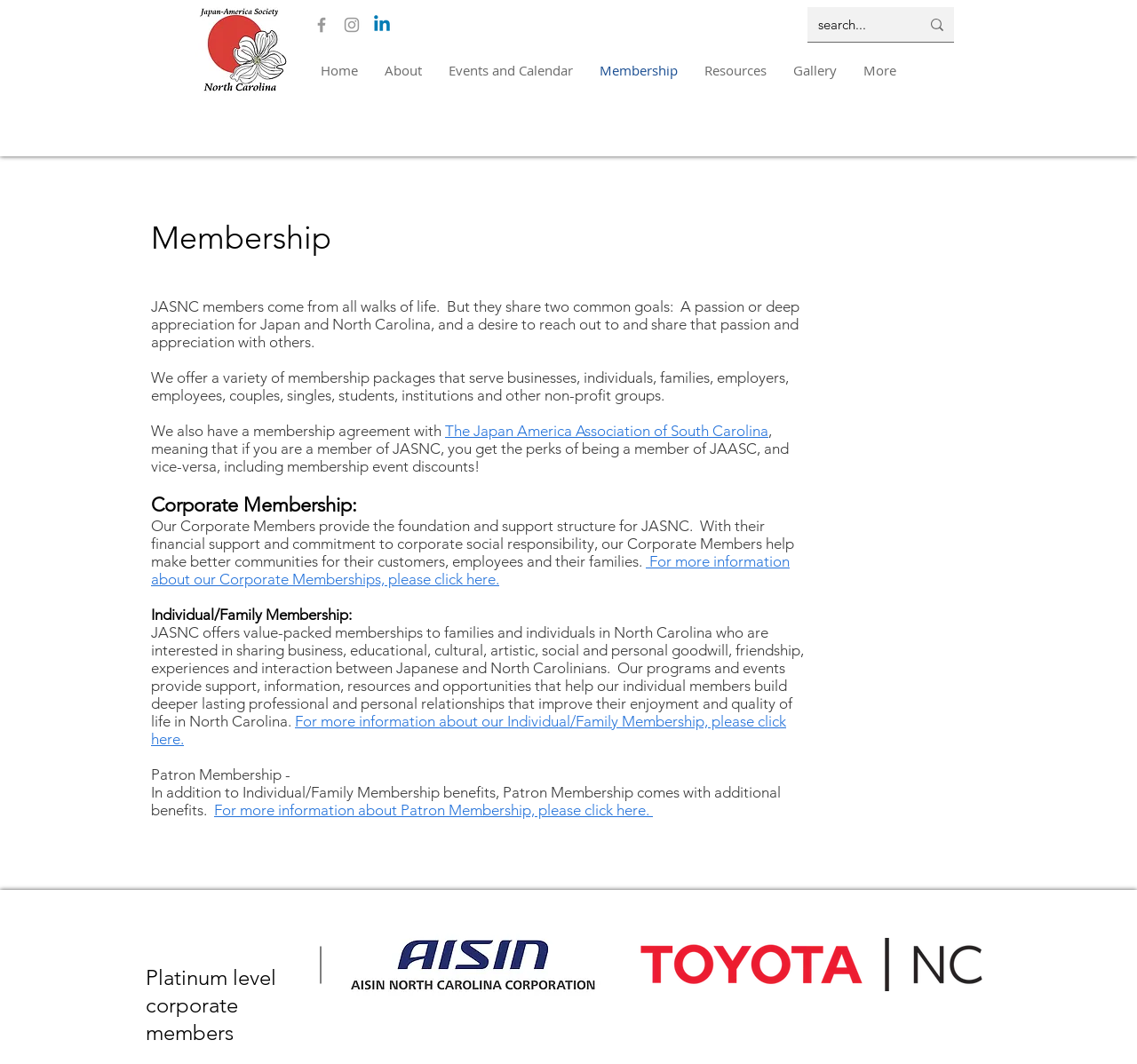Specify the bounding box coordinates of the element's region that should be clicked to achieve the following instruction: "Click the 'HOME' link". The bounding box coordinates consist of four float numbers between 0 and 1, in the format [left, top, right, bottom].

None